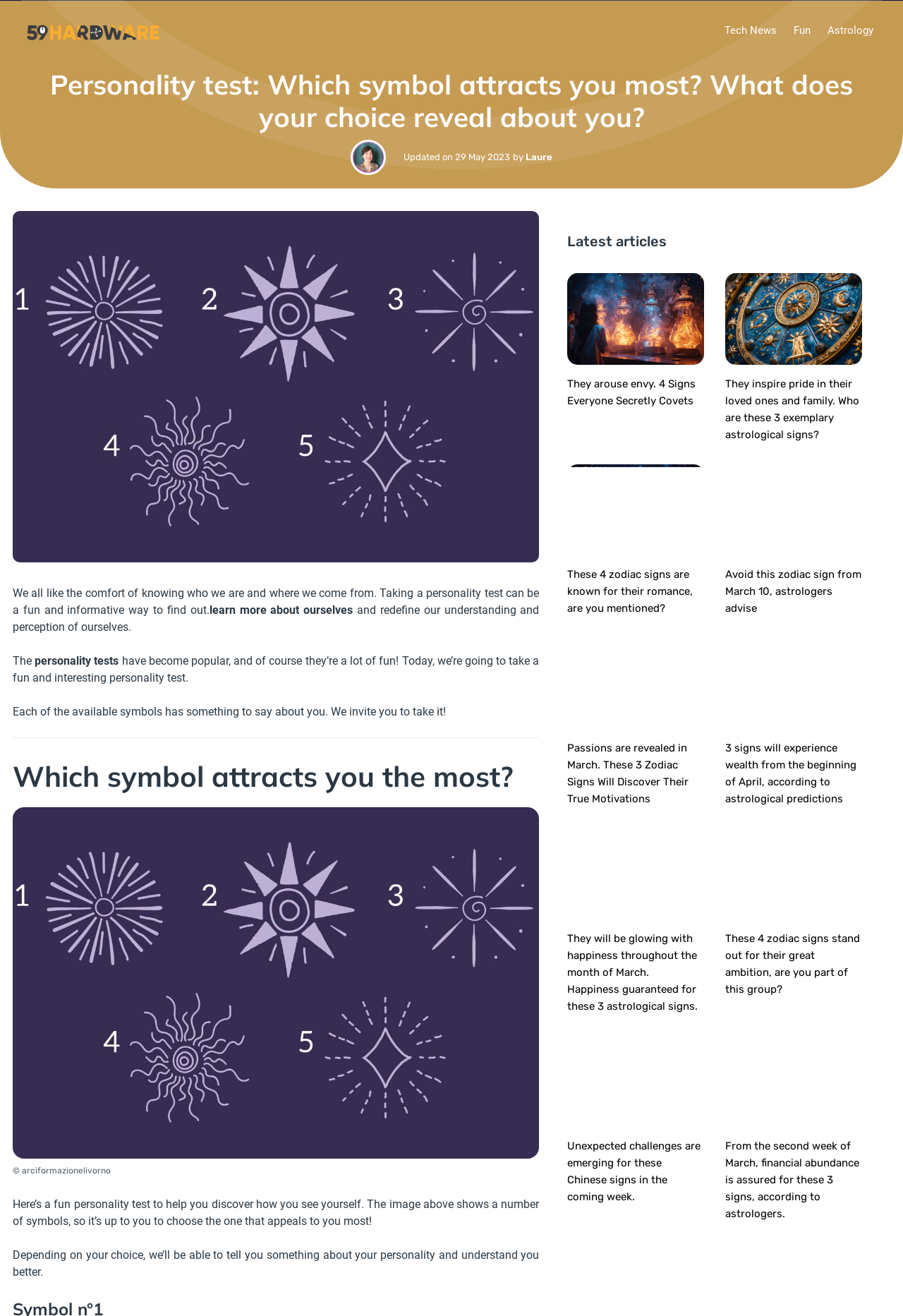Find and provide the bounding box coordinates for the UI element described with: "Programs".

None